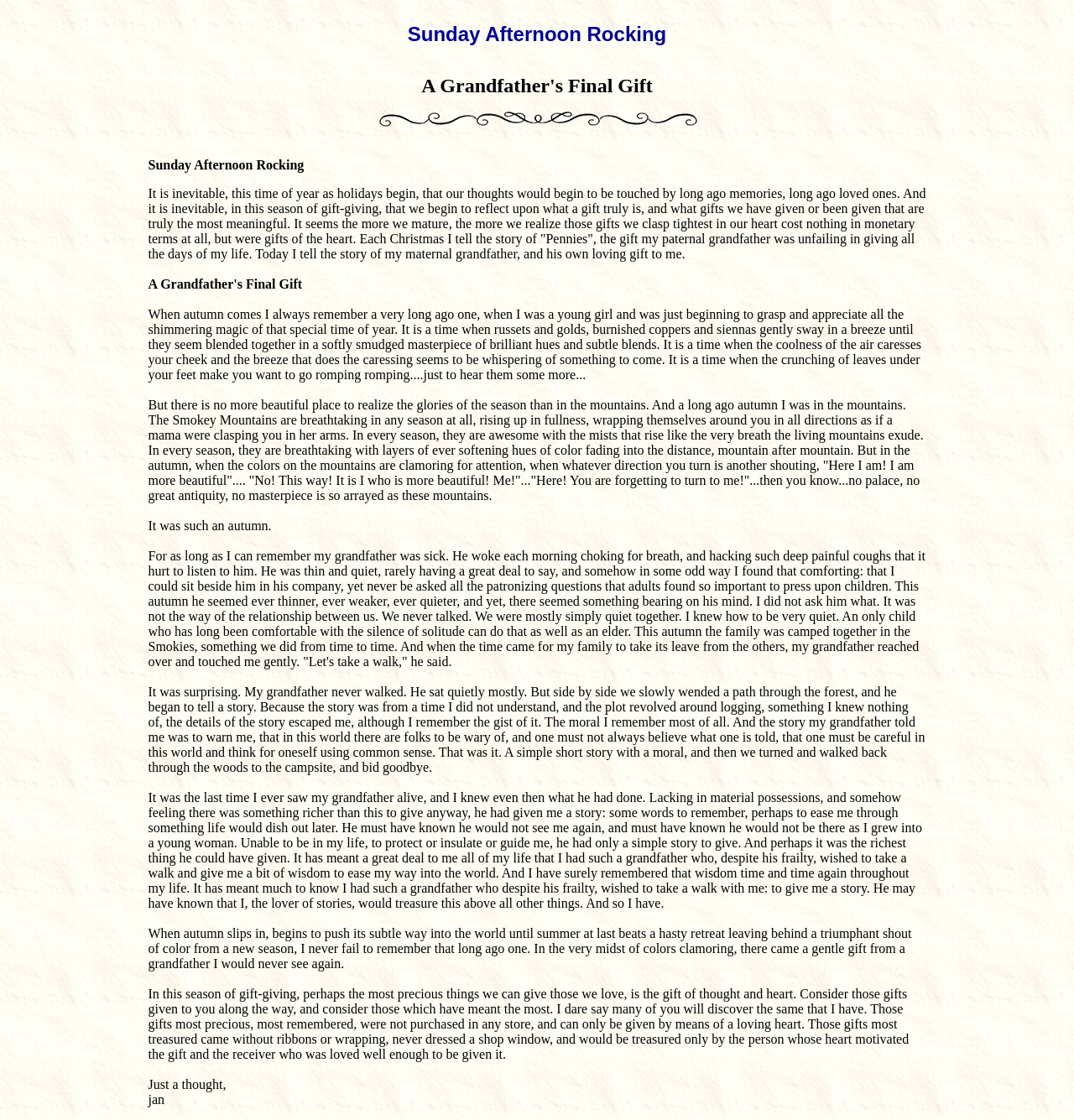Where did the author's family camp together?
Using the visual information from the image, give a one-word or short-phrase answer.

The Smoky Mountains